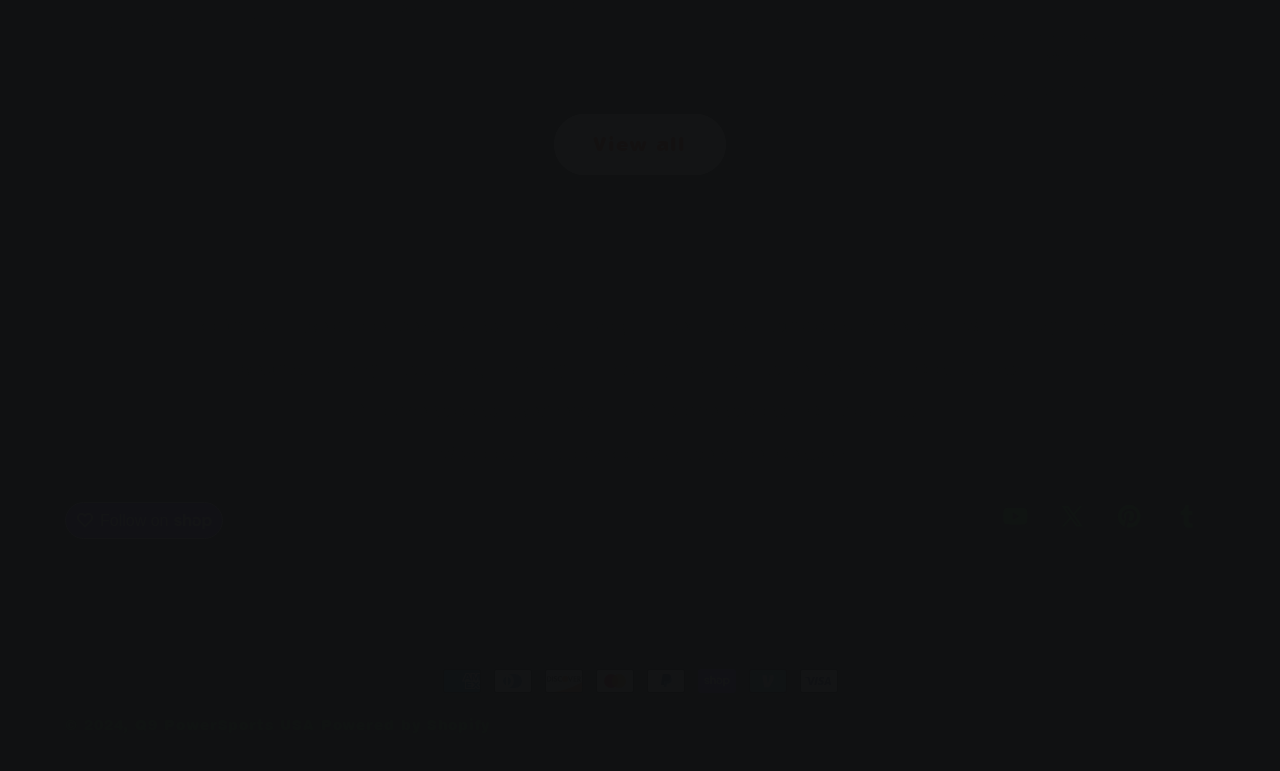Locate the UI element described by Affiliate Marketing Management in the provided webpage screenshot. Return the bounding box coordinates in the format (top-left x, top-left y, bottom-right x, bottom-right y), ensuring all values are between 0 and 1.

None